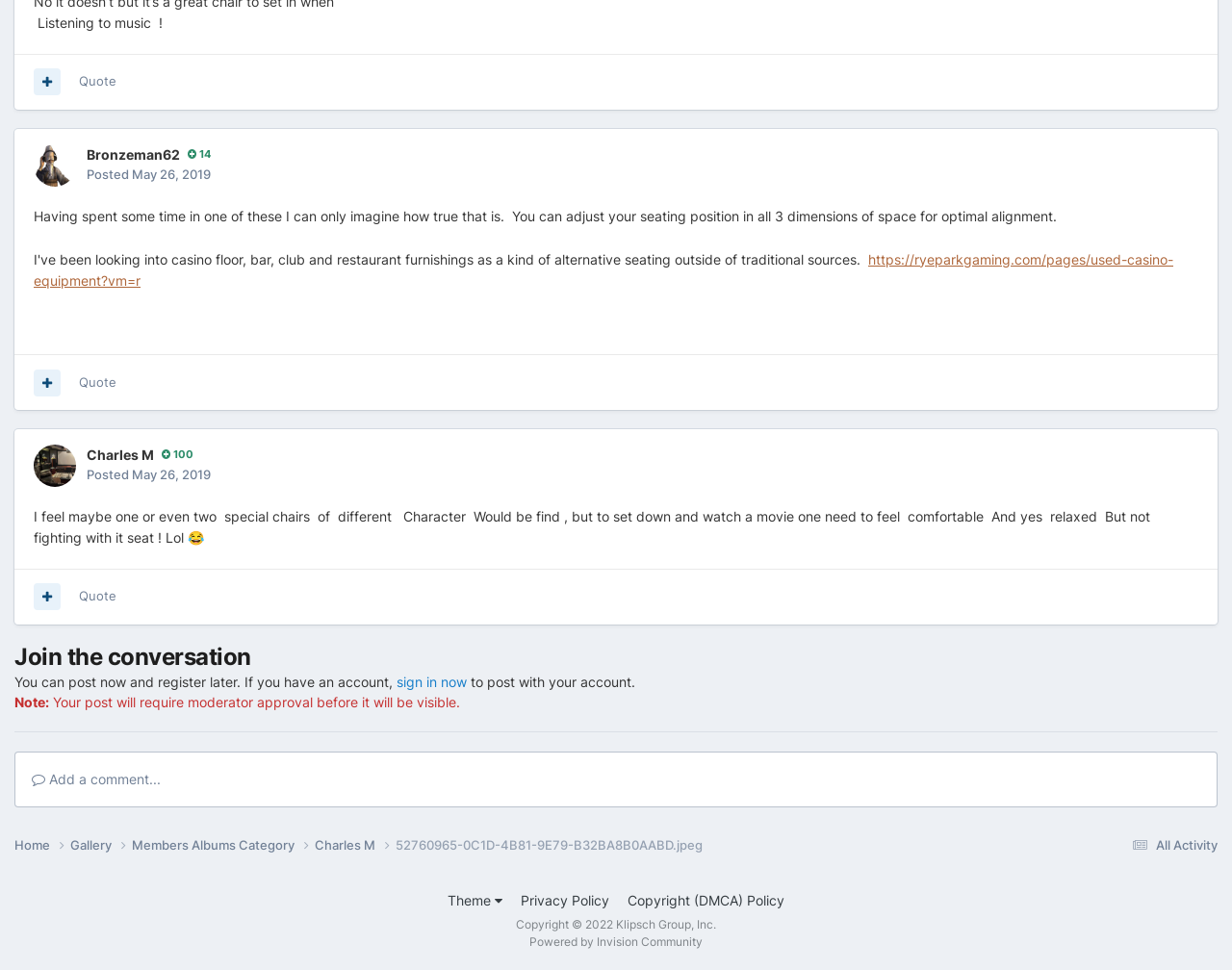Predict the bounding box for the UI component with the following description: "Copyright (DMCA) Policy".

[0.509, 0.92, 0.637, 0.937]